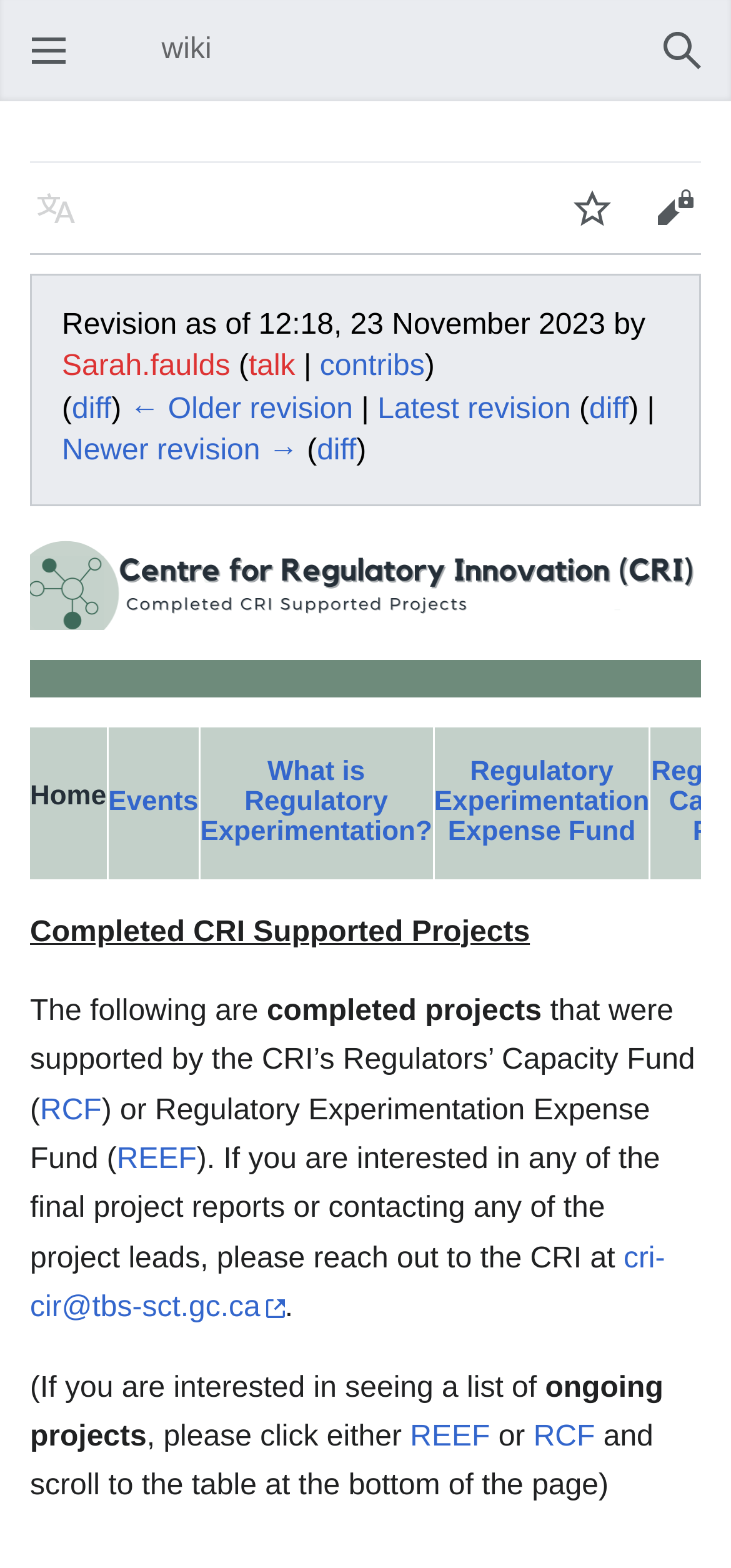Use a single word or phrase to respond to the question:
What is the name of the user who made the latest revision?

Sarah.faulds